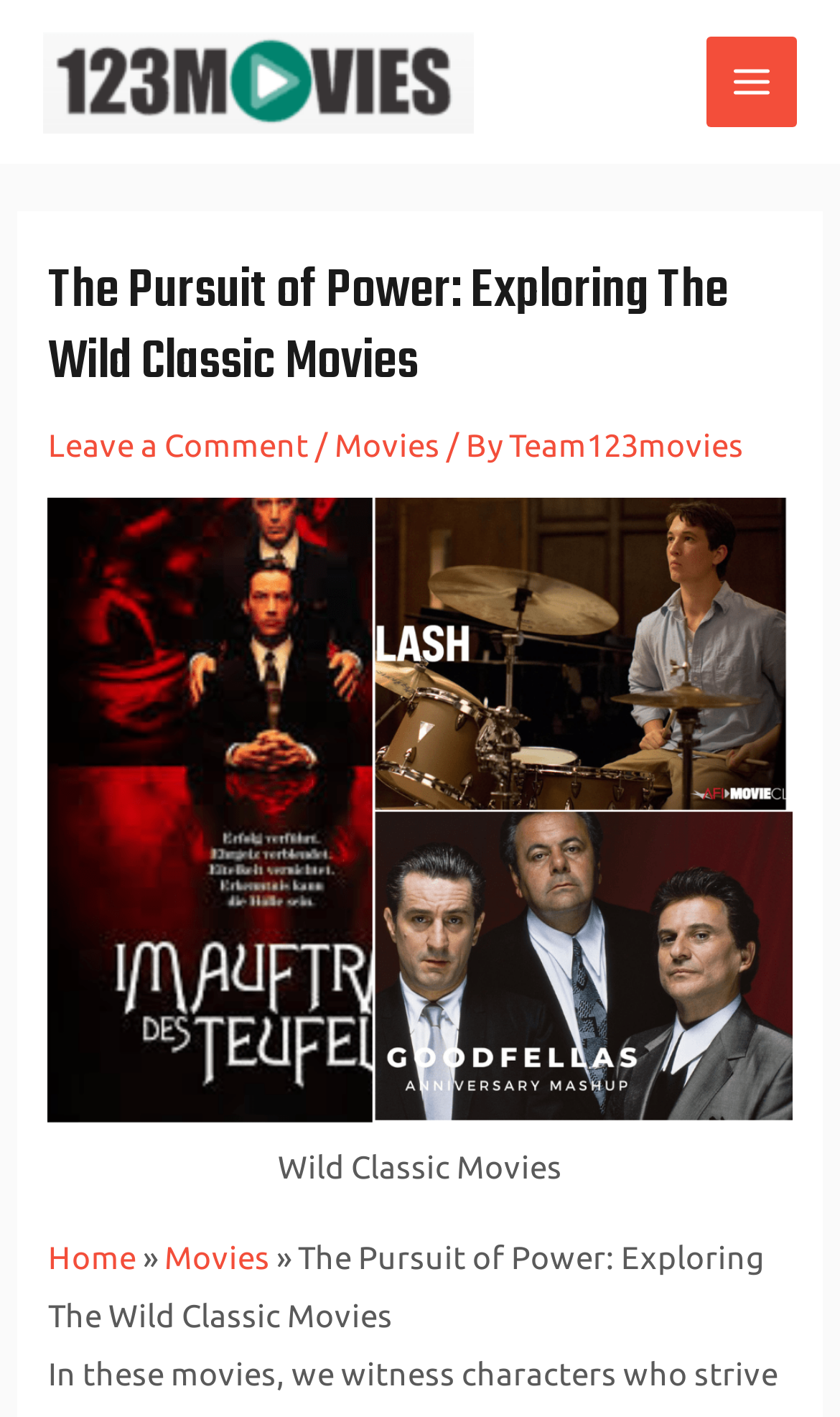Describe every aspect of the webpage in a detailed manner.

The webpage is about exploring the dark side of ambition and the sacrifices people make in pursuit of their dreams, specifically in the context of Wild Classic Movies. 

At the top left corner, there is a logo of "123 Movies" with a link to it. Next to it, on the right side, is a "MAIN MENU" button. 

Below the logo, there is a header section with a heading that reads "The Pursuit of Power: Exploring The Wild Classic Movies". Underneath the heading, there are three links: "Leave a Comment", "Movies", and "Team123movies", separated by forward slashes. 

On the same level as the header section, there is a large figure that takes up most of the width of the page, with an image of "Wild-Classic-Movies" and a figcaption that reads "Wild Classic Movies". 

At the bottom of the page, there are three links: "Home", "Movies", and another instance of "The Pursuit of Power: Exploring The Wild Classic Movies", with "»" symbols in between. There is also a static text that reads "Post navigation" at the bottom left corner.